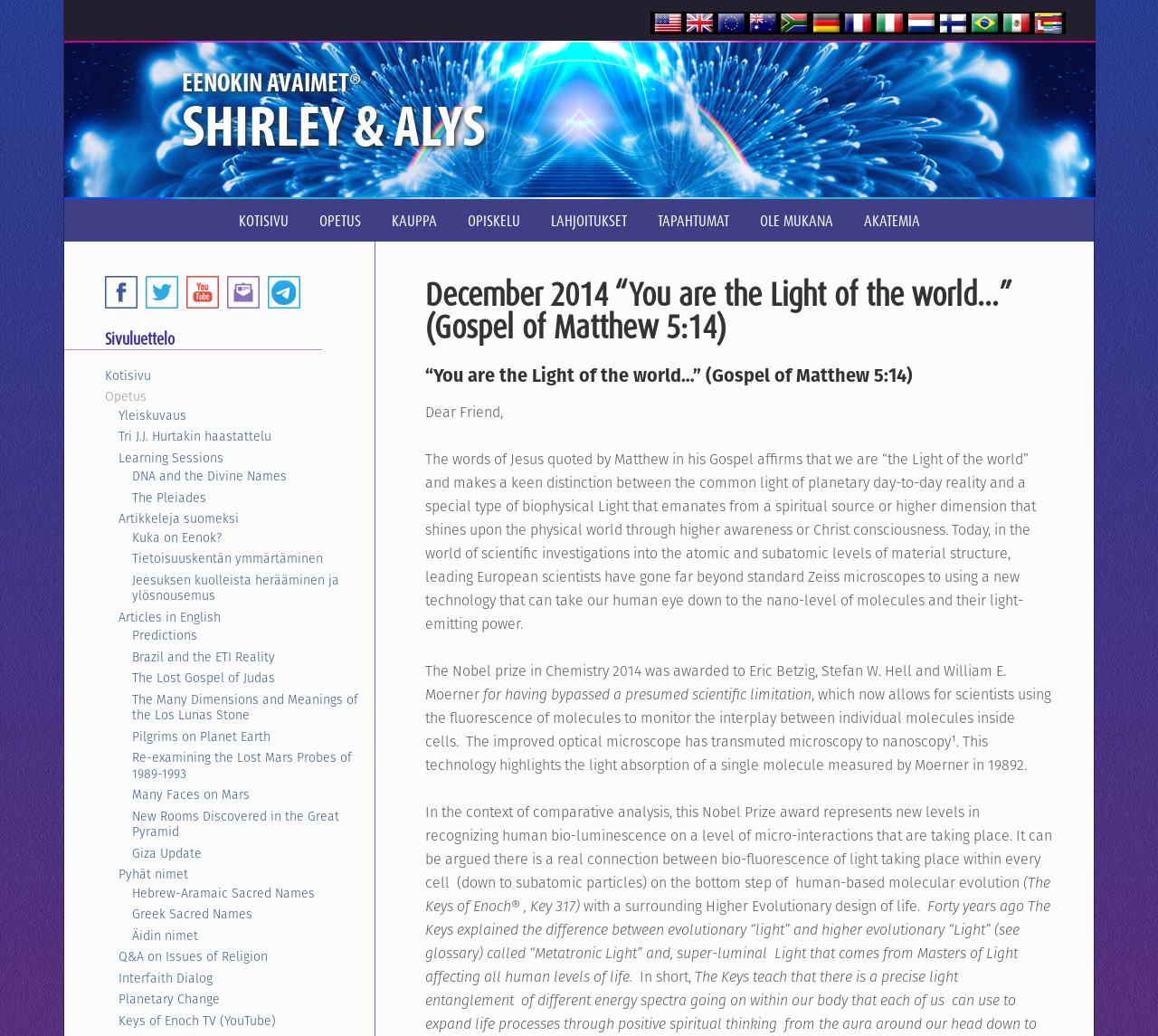Please locate the bounding box coordinates of the element's region that needs to be clicked to follow the instruction: "Click on the 'KOTISIVU' link". The bounding box coordinates should be provided as four float numbers between 0 and 1, i.e., [left, top, right, bottom].

[0.194, 0.193, 0.261, 0.233]